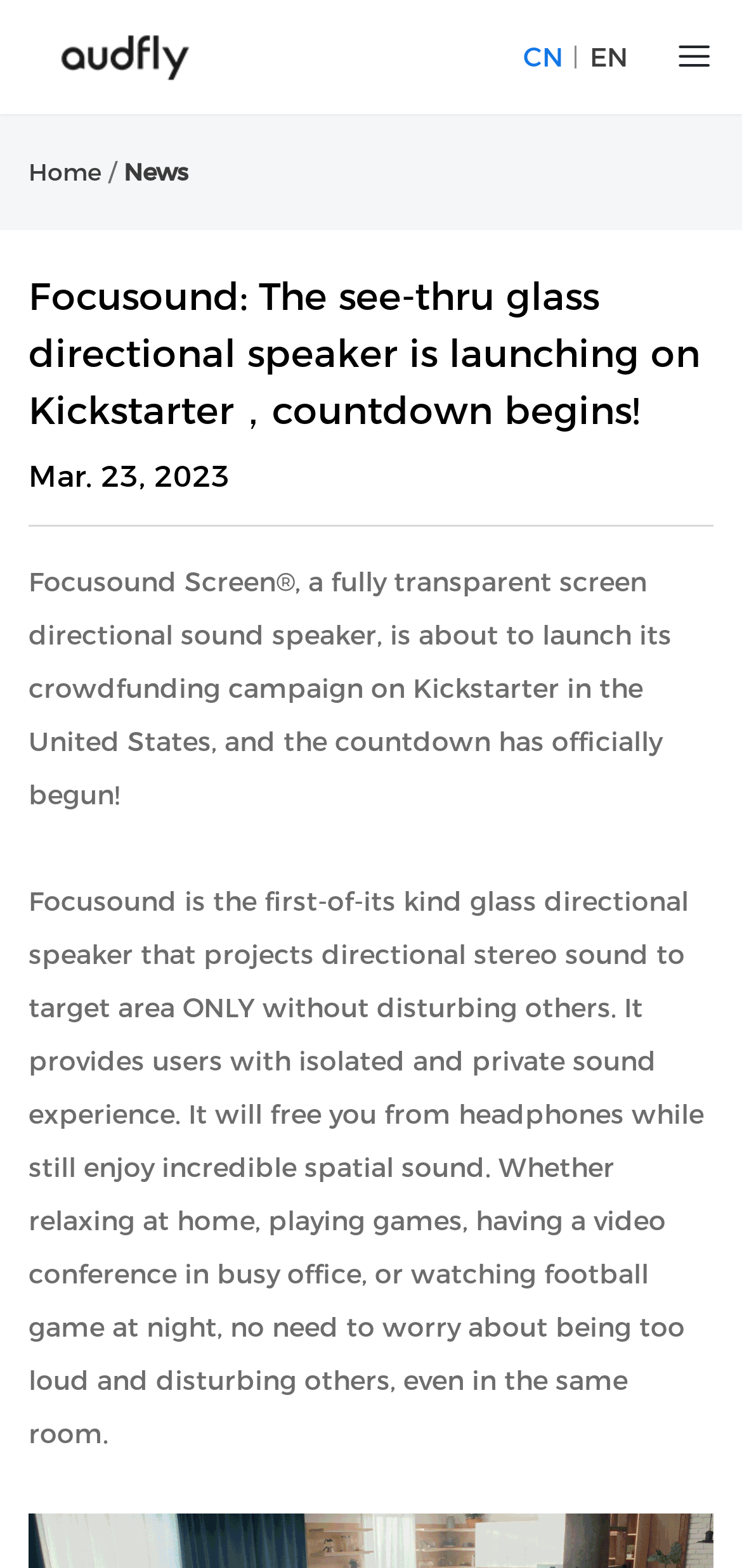Give a succinct answer to this question in a single word or phrase: 
What is the purpose of Focusound?

Private sound experience